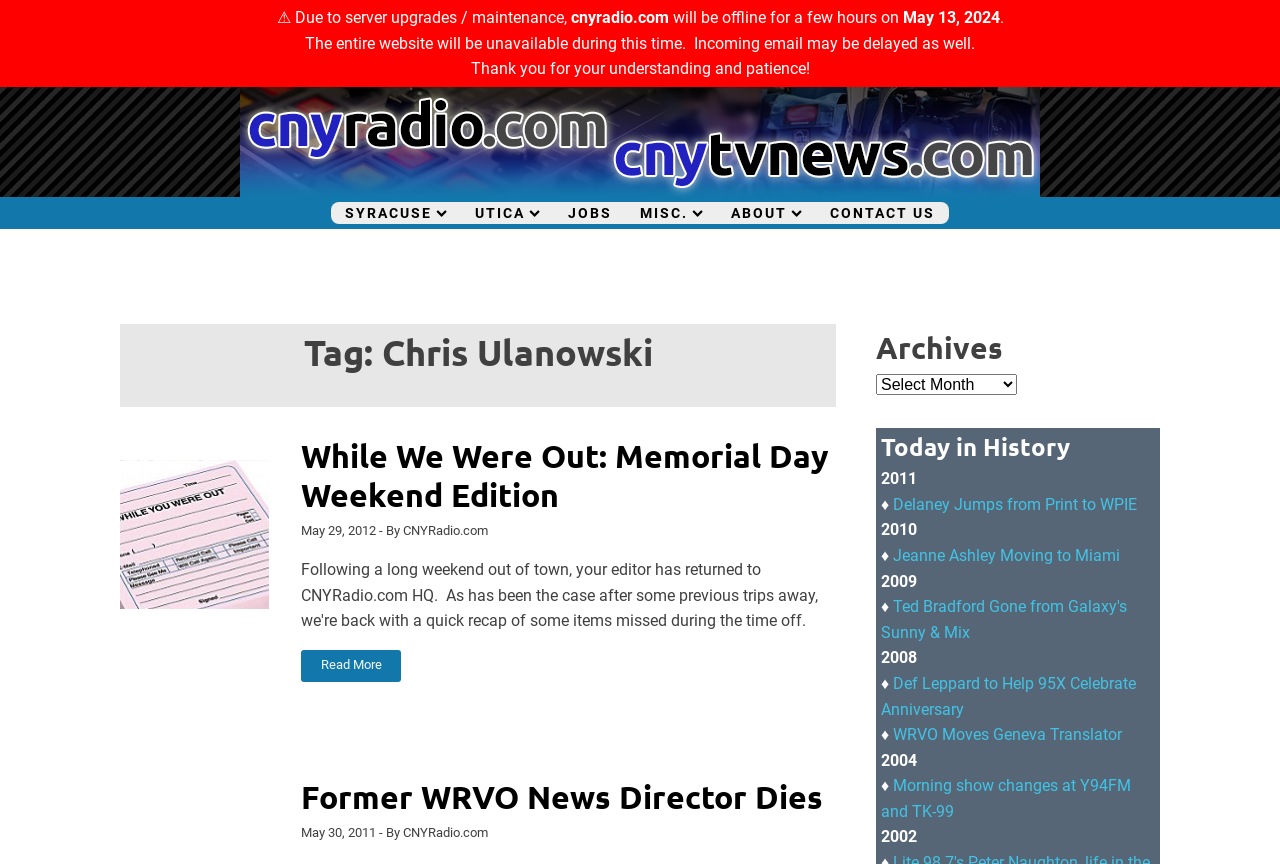Given the element description "Refund and Returns Policy", identify the bounding box of the corresponding UI element.

None